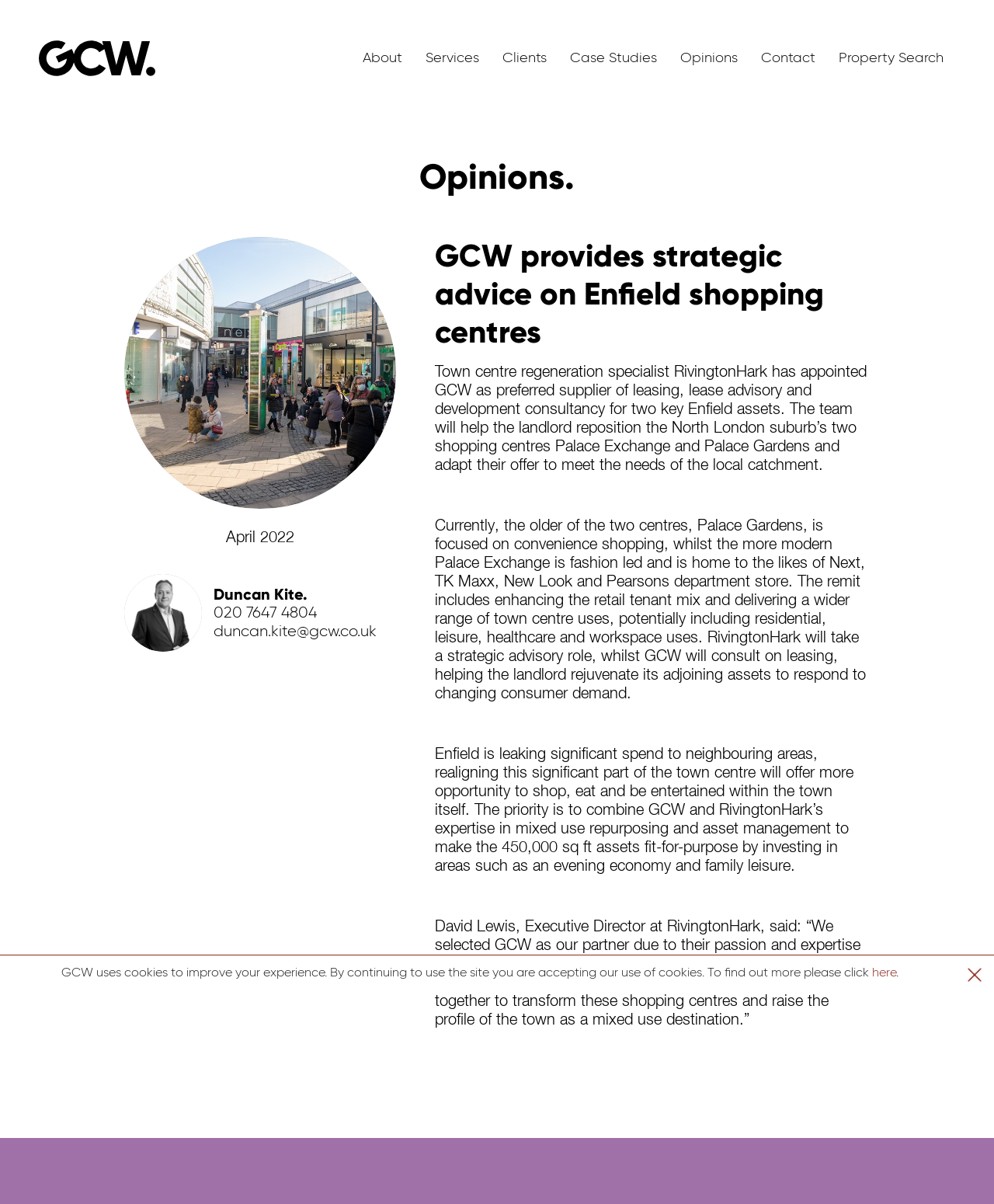What is GCW's role in Enfield shopping centres?
Kindly give a detailed and elaborate answer to the question.

According to the webpage, GCW provides strategic advice on Enfield shopping centres, specifically on Palace Exchange and Palace Gardens, to help the landlord reposition the centres and adapt their offer to meet the needs of the local catchment.